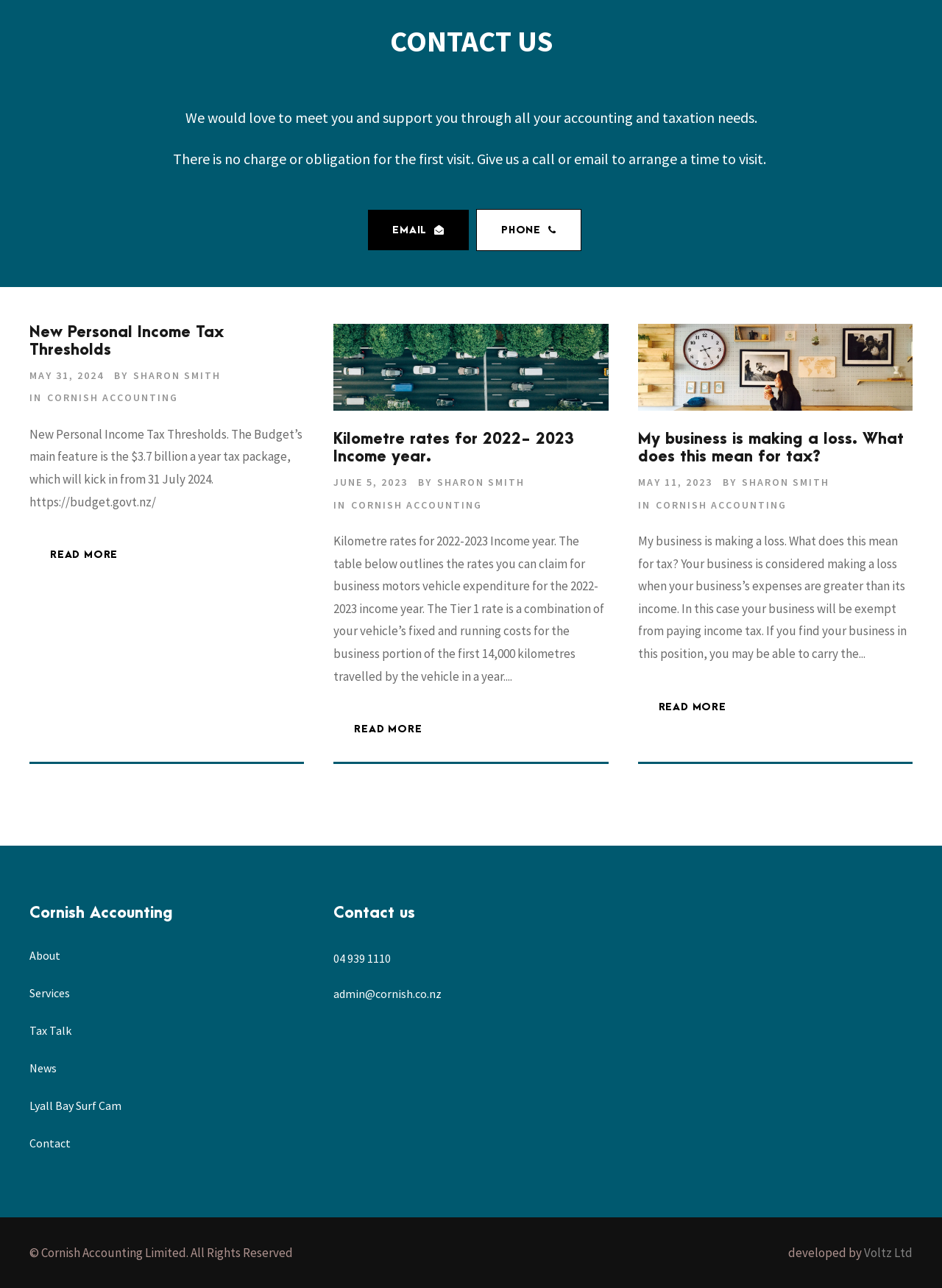Using the webpage screenshot, locate the HTML element that fits the following description and provide its bounding box: "United States (USD $) Down".

None